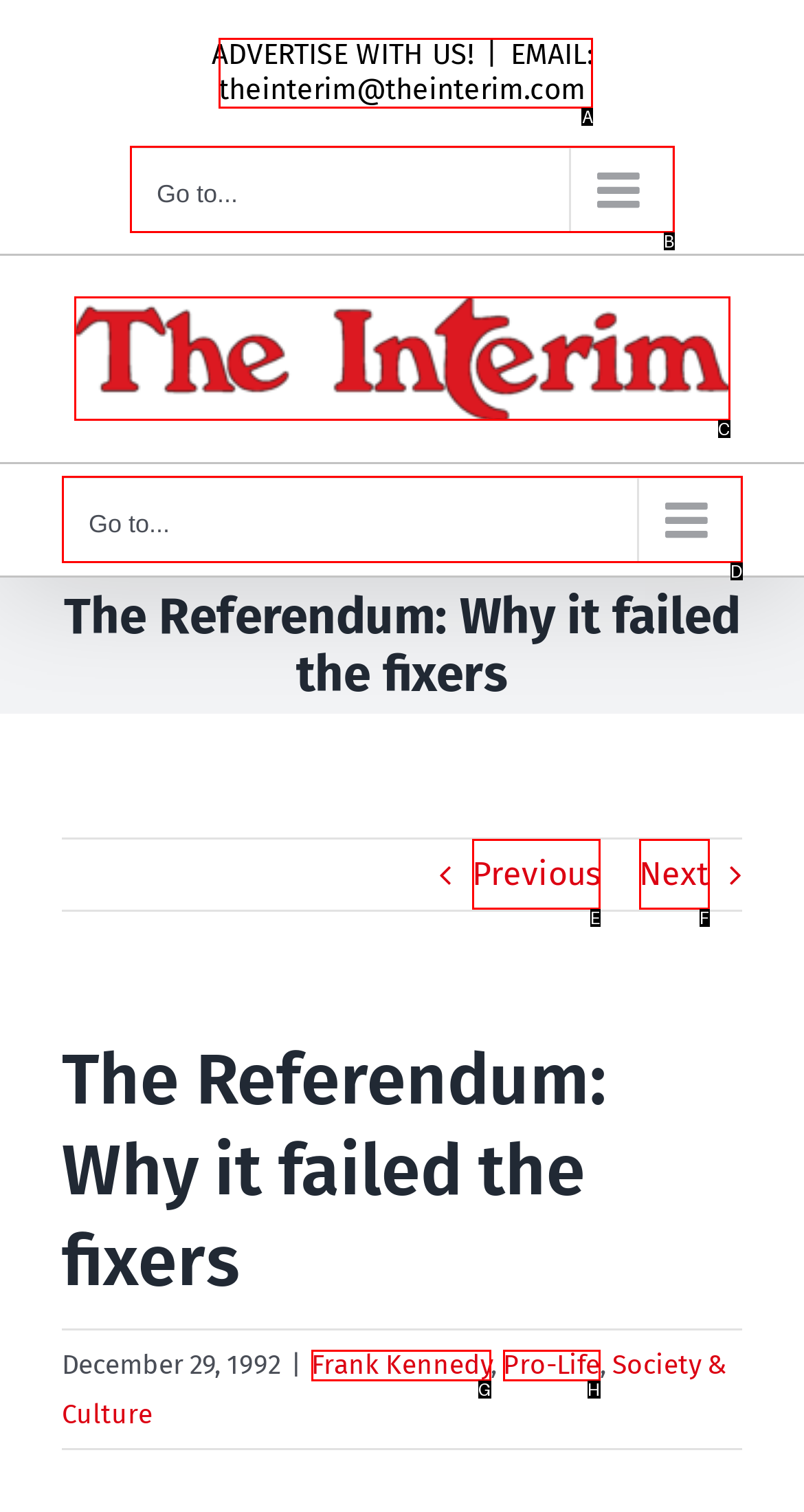Choose the option that matches the following description: Pro-Life
Reply with the letter of the selected option directly.

H